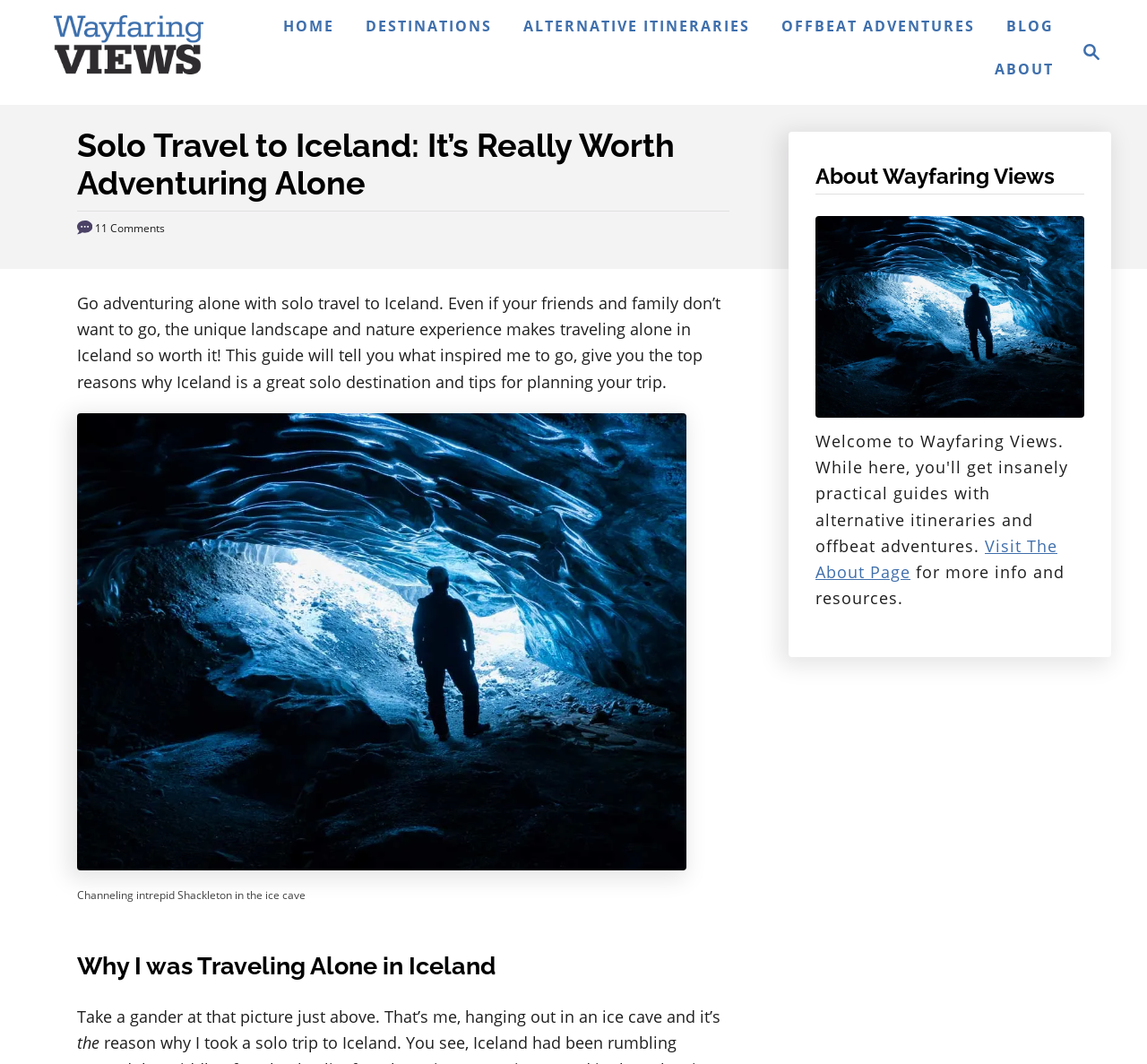Identify the bounding box for the UI element described as: "Destinations". The coordinates should be four float numbers between 0 and 1, i.e., [left, top, right, bottom].

[0.311, 0.008, 0.437, 0.041]